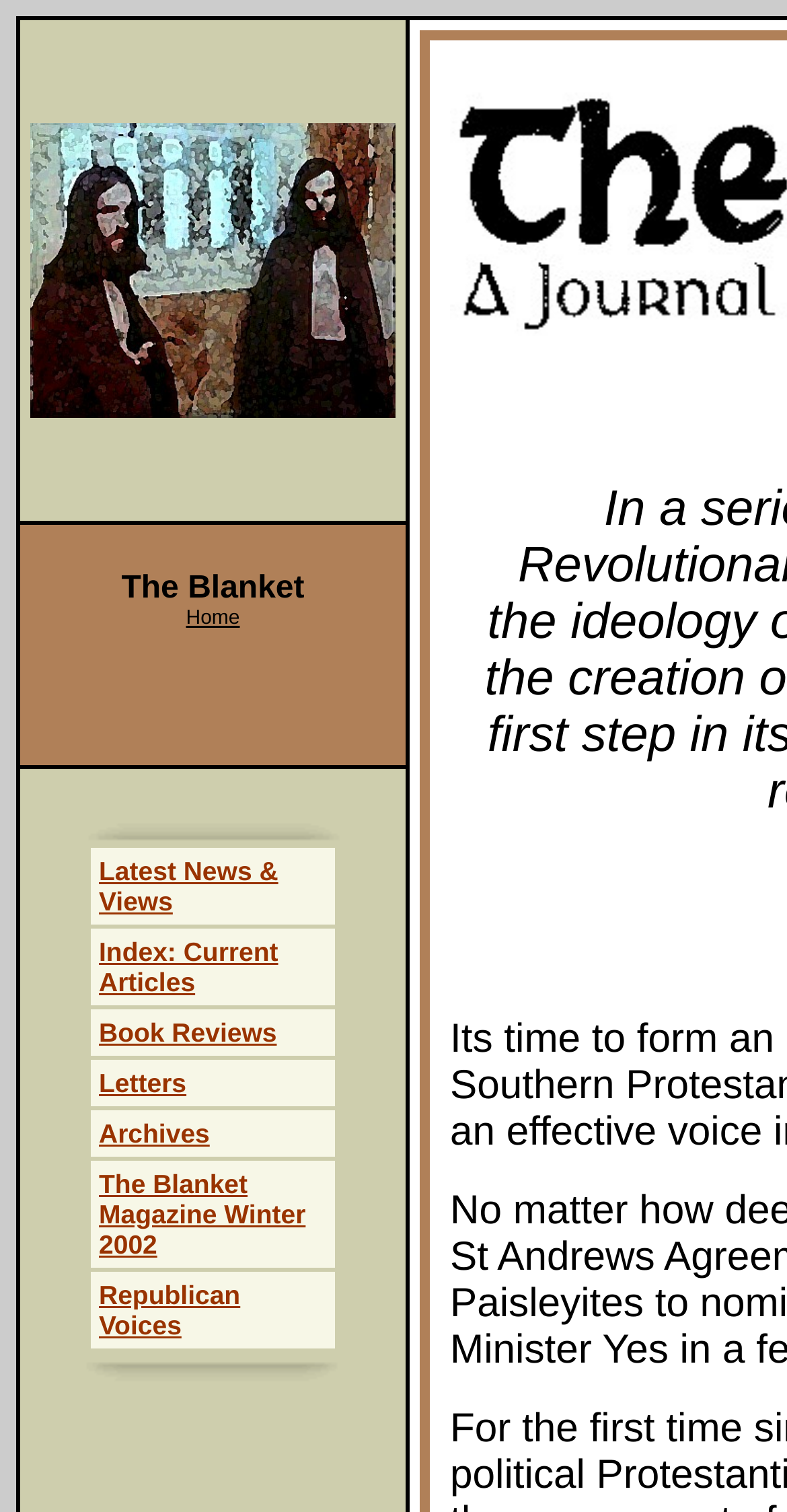Kindly provide the bounding box coordinates of the section you need to click on to fulfill the given instruction: "Go to Index: Current Articles".

[0.126, 0.618, 0.353, 0.661]